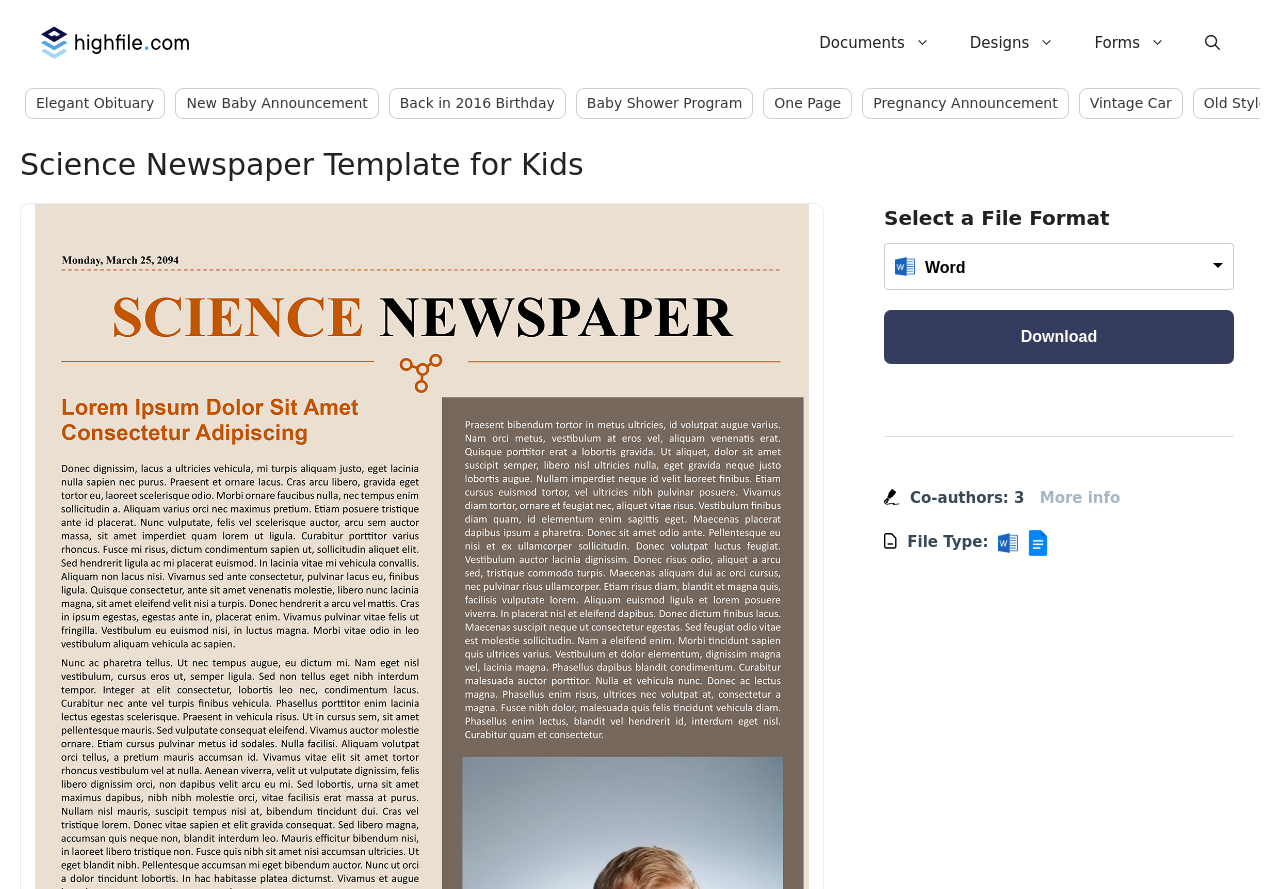What is the theme of the 'Elegant Obituary' link?
Using the image as a reference, answer with just one word or a short phrase.

Obituary